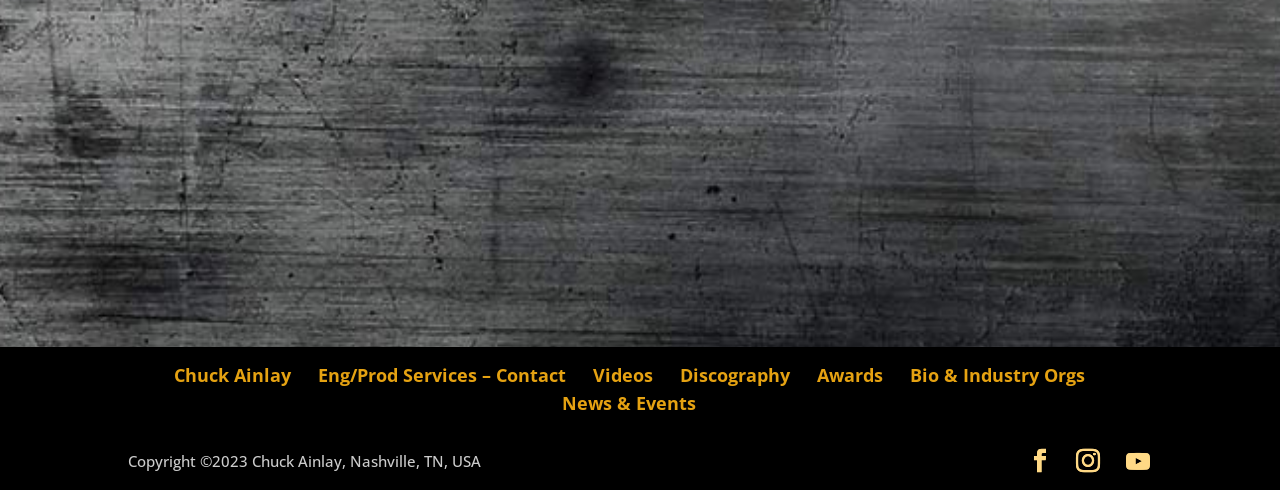Find and specify the bounding box coordinates that correspond to the clickable region for the instruction: "Watch videos".

[0.463, 0.741, 0.51, 0.79]